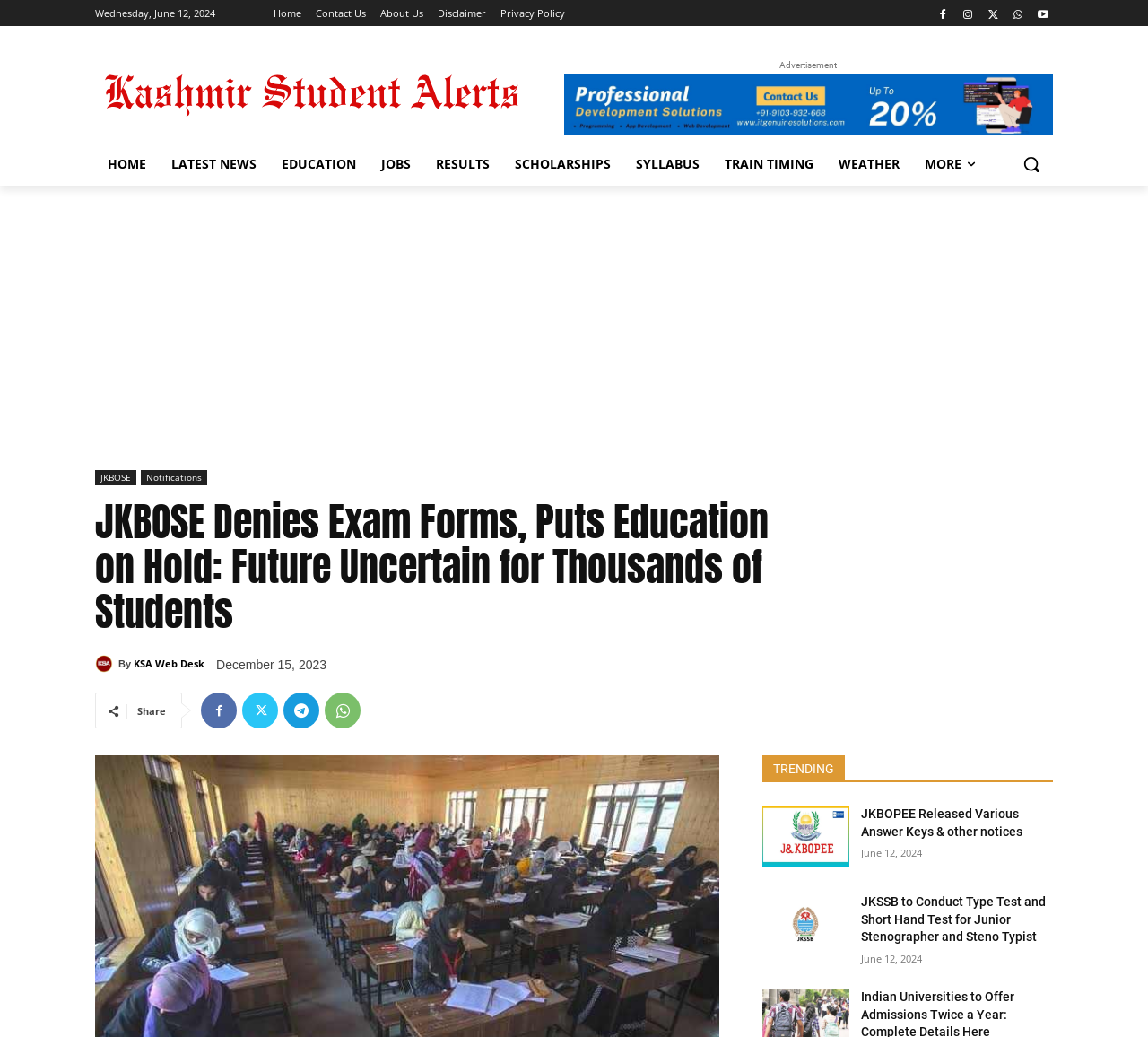Identify the bounding box for the described UI element: "parent_node: By title="KSA Web Desk"".

[0.006, 0.546, 0.027, 0.564]